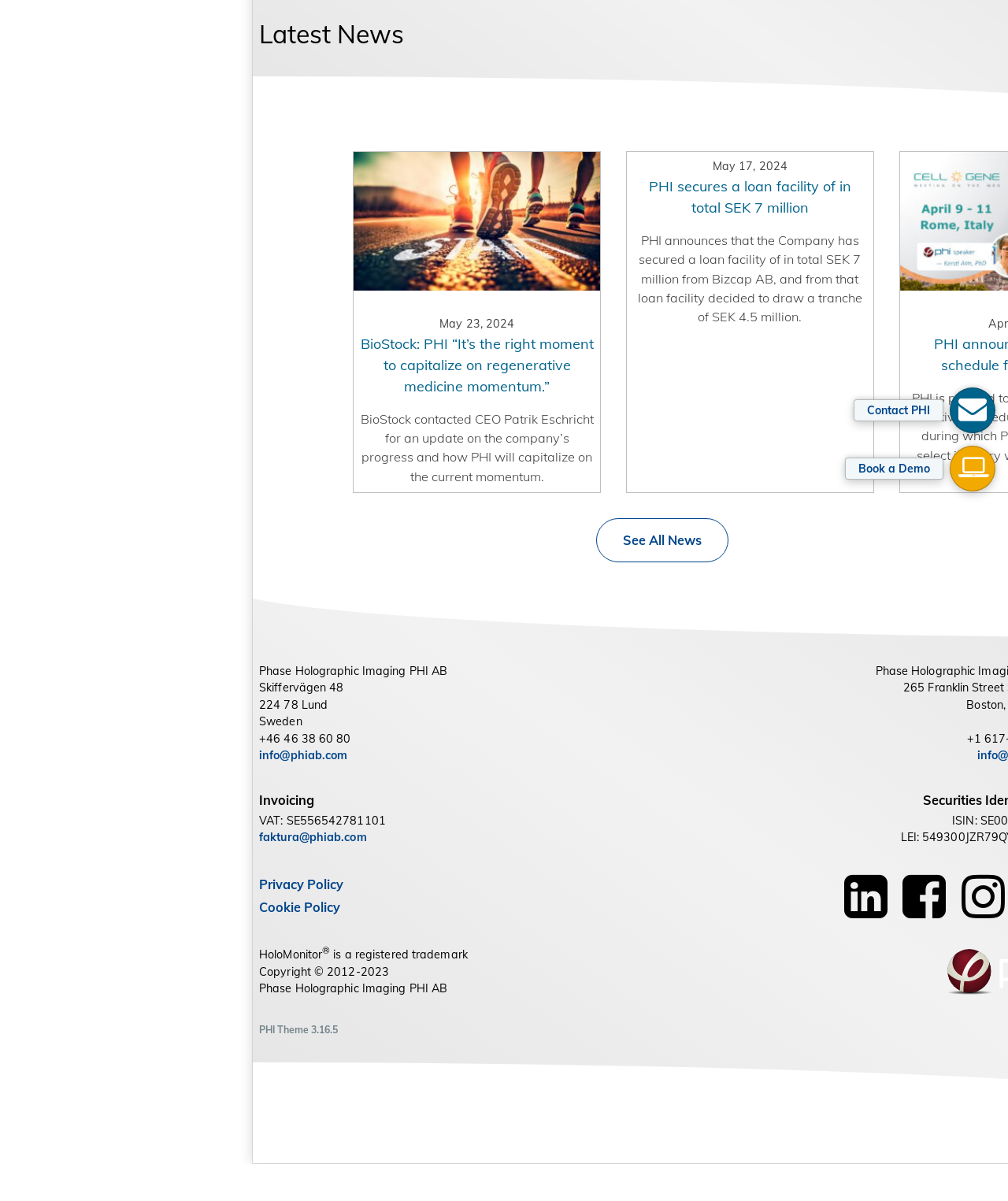Provide the bounding box coordinates for the specified HTML element described in this description: "parent_node: Book a Demo". The coordinates should be four float numbers ranging from 0 to 1, in the format [left, top, right, bottom].

[0.942, 0.371, 0.988, 0.409]